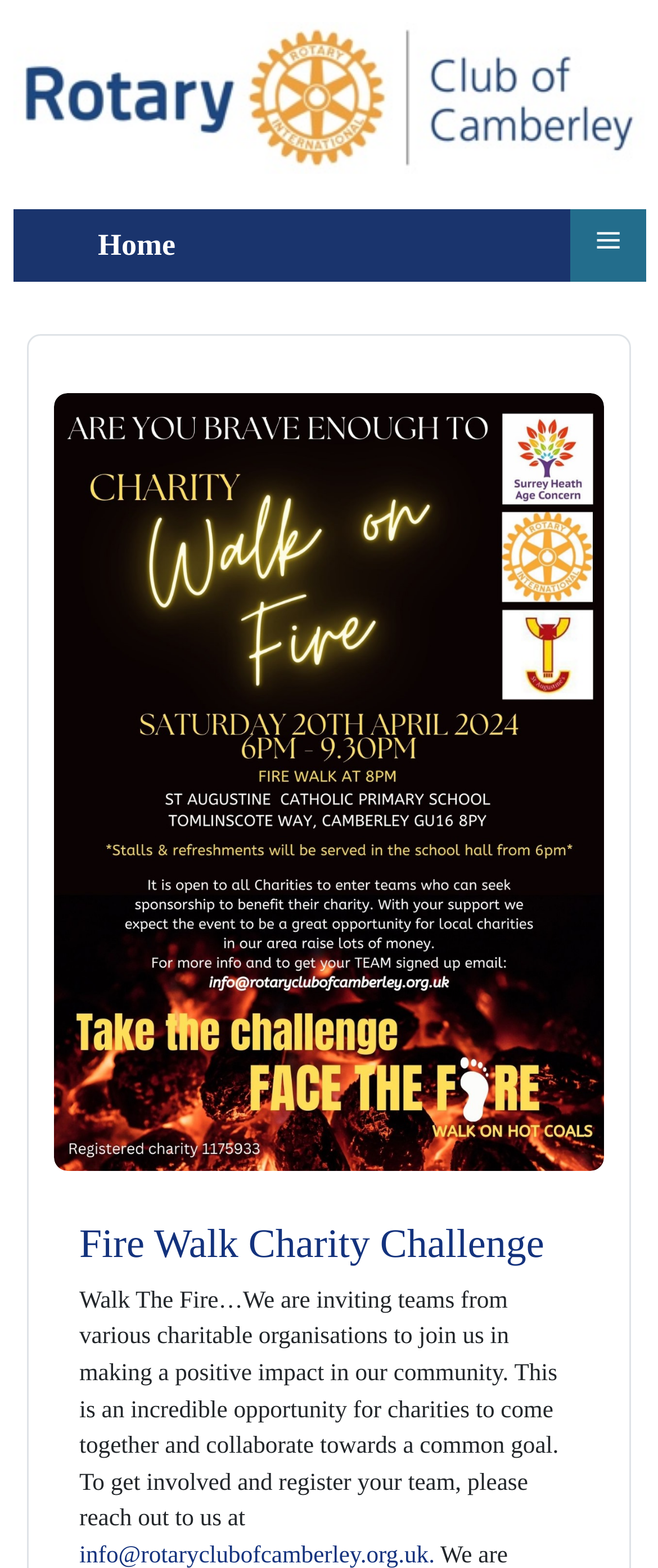Can you find and provide the main heading text of this webpage?

and support Rotary